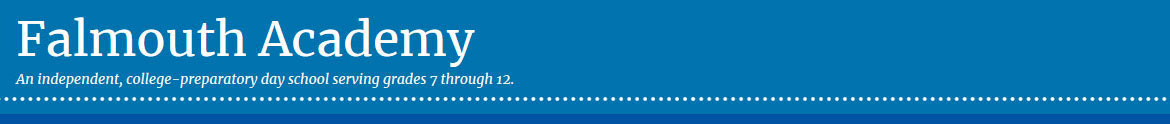Interpret the image and provide an in-depth description.

The image displays the logo of Falmouth Academy, prominently featured at the top of the webpage. It is set against a vibrant blue background, embodying the institution's spirit and identity. The text "Falmouth Academy" is styled in a bold, elegant font, signifying the school's status as an independent, college-preparatory day school that serves students from grades 7 through 12. Directly beneath the name, a descriptive tagline highlights its mission, reinforcing its commitment to quality education and academic excellence. The layout is clean and inviting, establishing a welcoming digital presence for prospective students and their families.